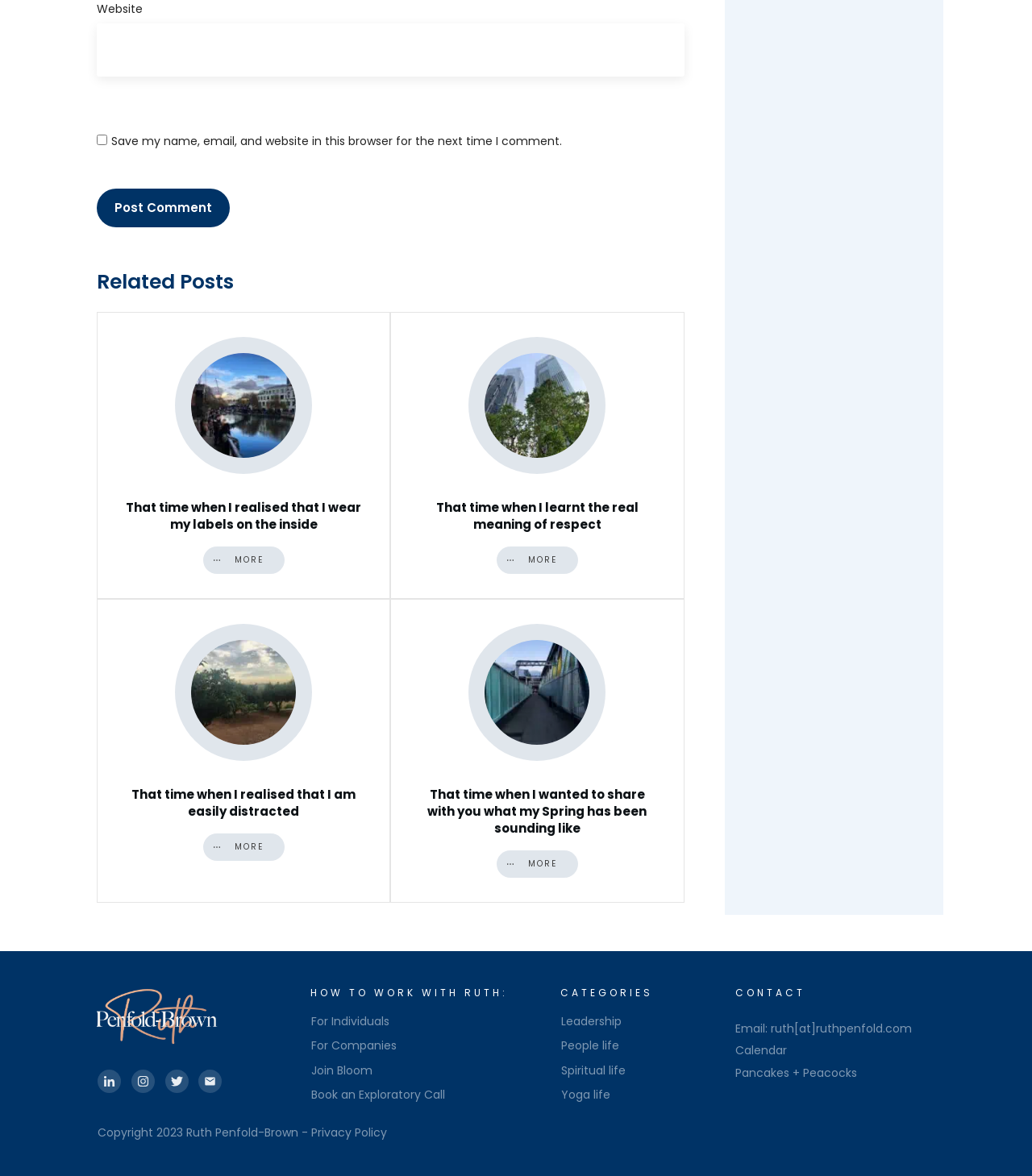Find the bounding box coordinates for the element that must be clicked to complete the instruction: "Post a comment". The coordinates should be four float numbers between 0 and 1, indicated as [left, top, right, bottom].

[0.094, 0.16, 0.223, 0.193]